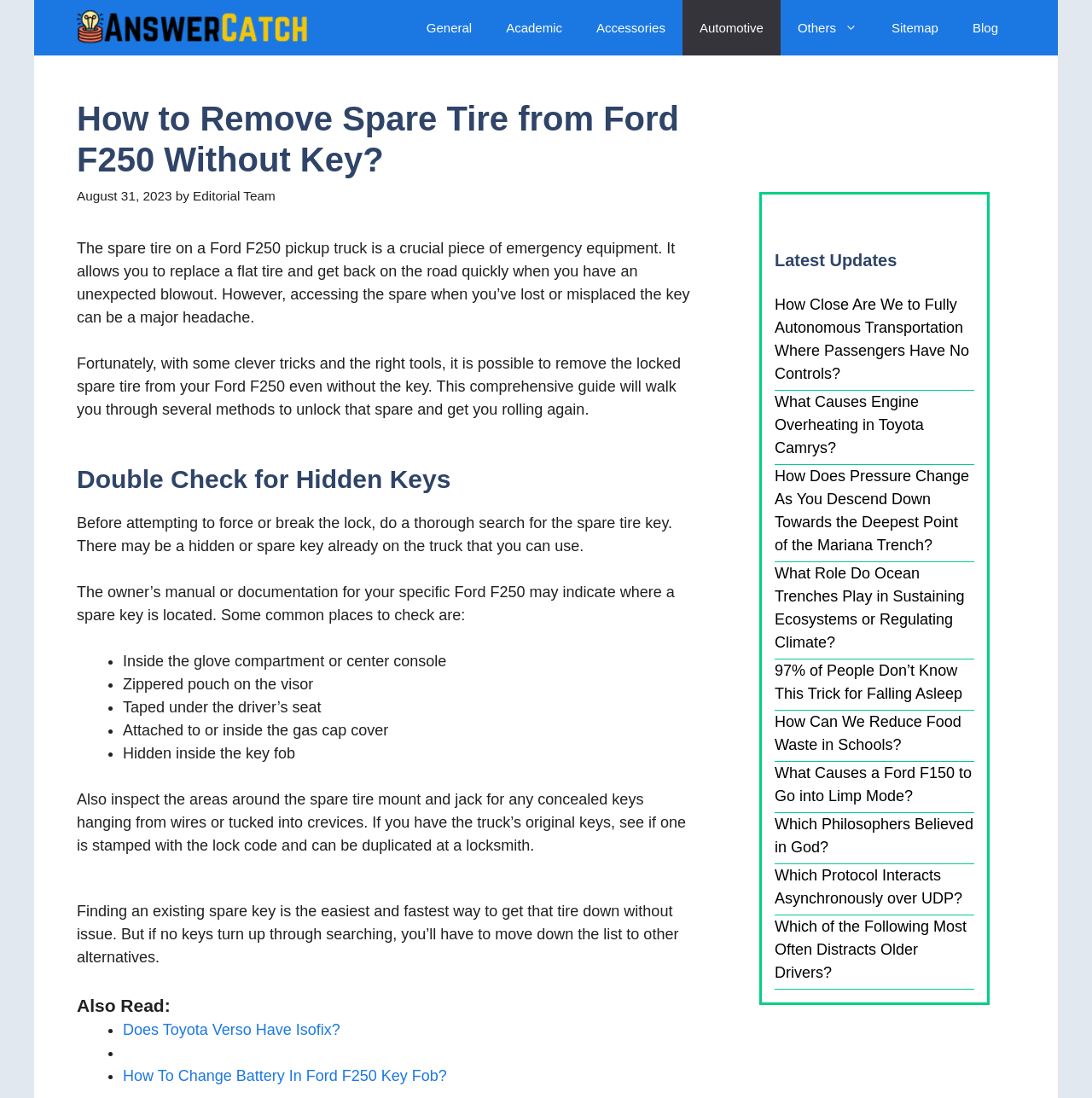Identify the bounding box for the UI element that is described as follows: "Editorial Team".

[0.177, 0.171, 0.252, 0.185]